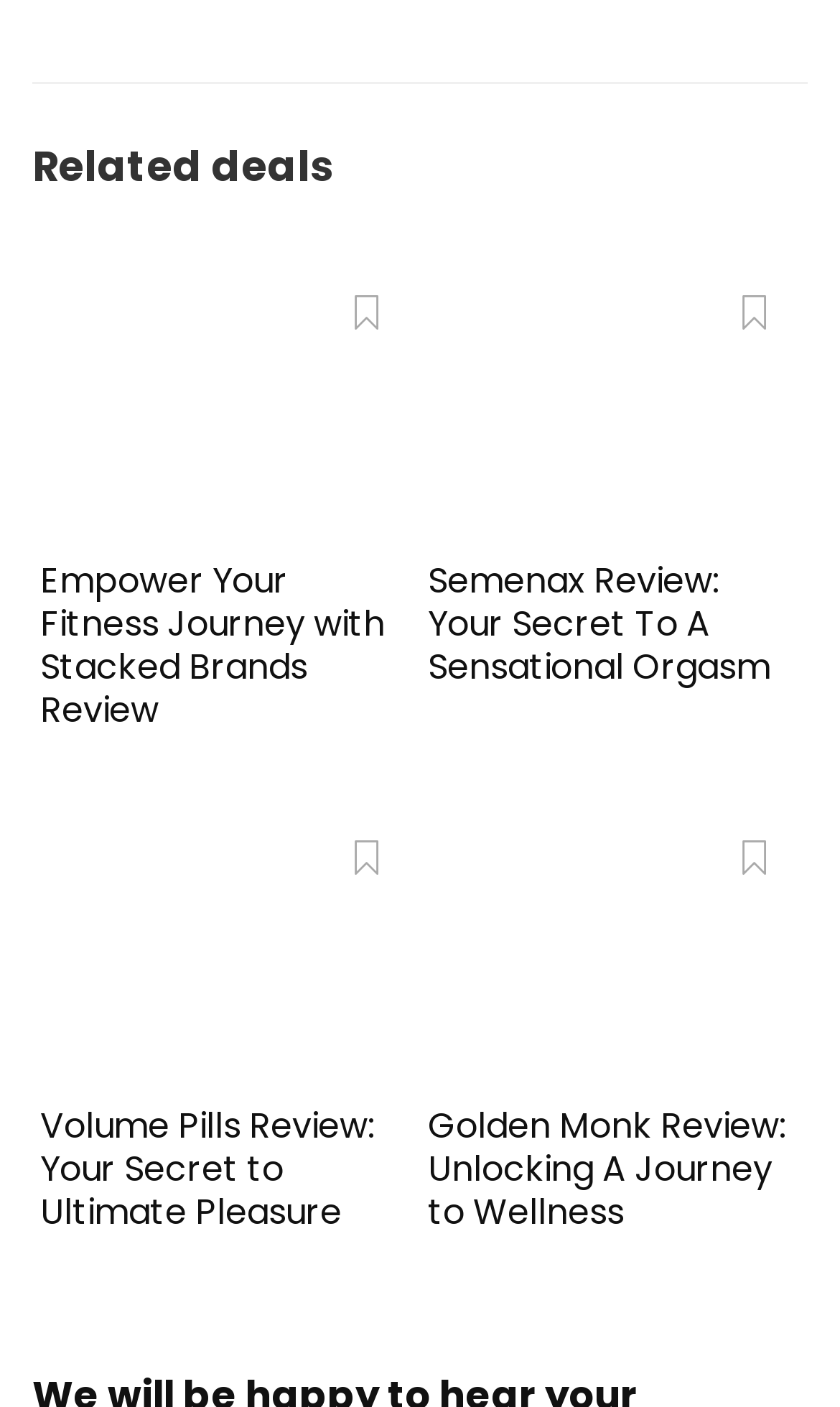Determine the bounding box coordinates of the clickable area required to perform the following instruction: "Click Semenax Review: Your Secret To A Sensational Orgasm". The coordinates should be represented as four float numbers between 0 and 1: [left, top, right, bottom].

[0.509, 0.395, 0.917, 0.492]